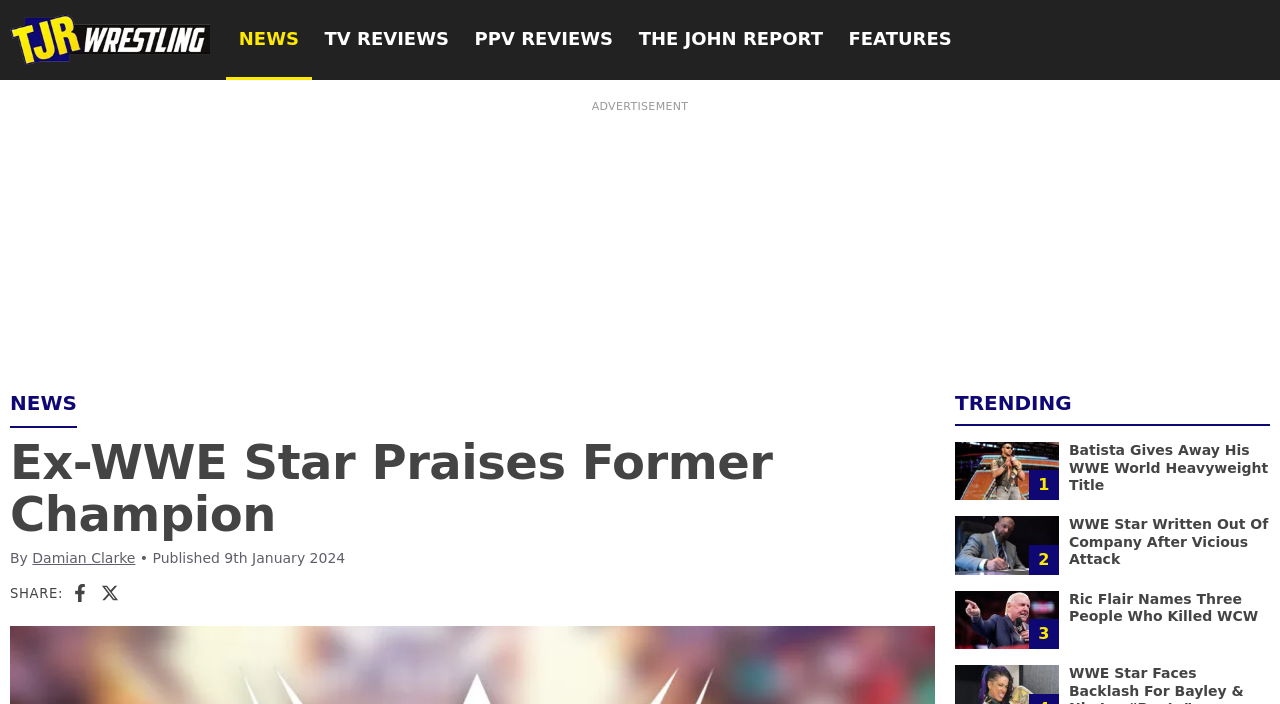Locate the bounding box coordinates of the element that should be clicked to execute the following instruction: "Click on the TJR Wrestling logo".

[0.008, 0.021, 0.164, 0.093]